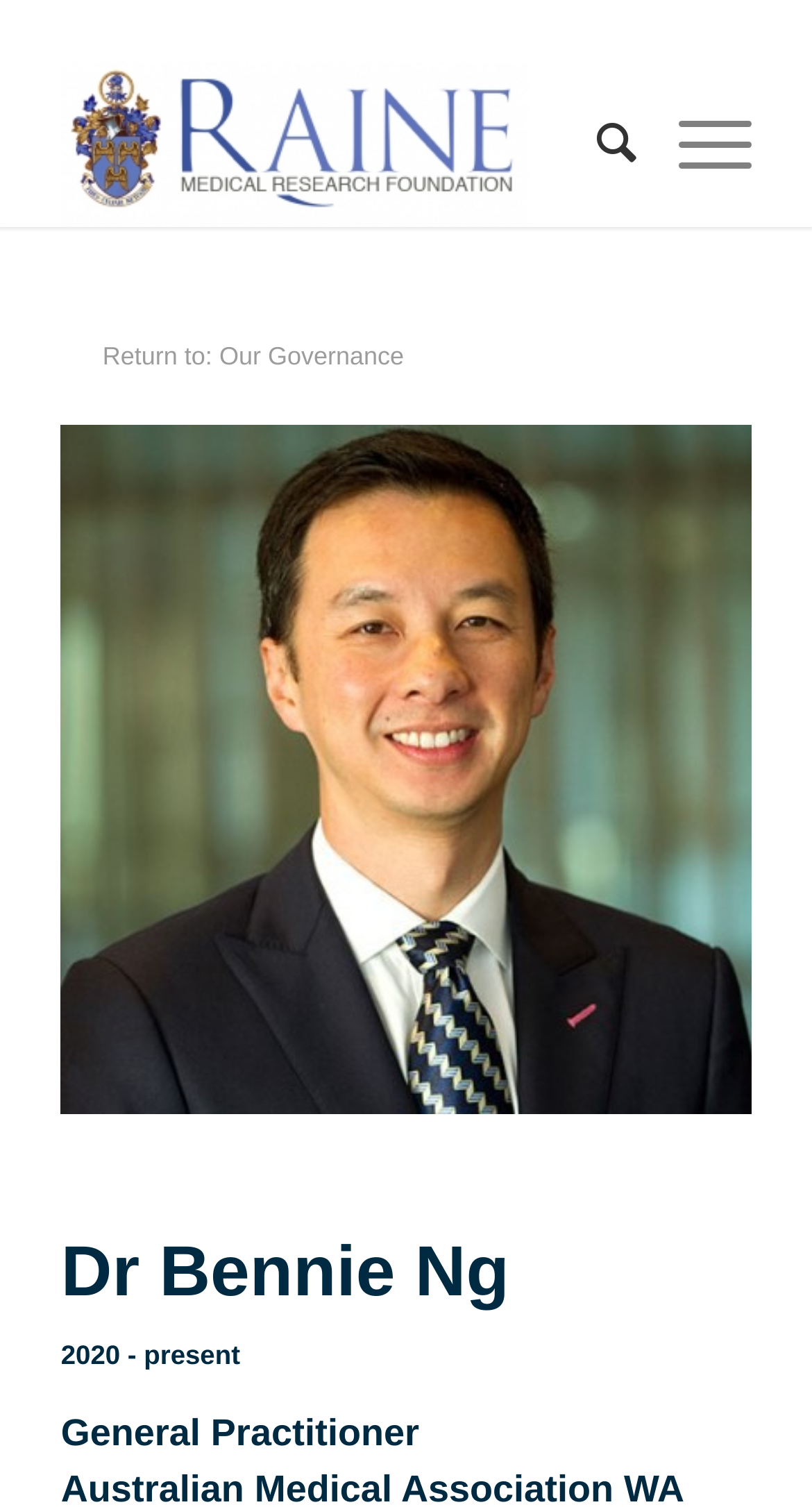Create an elaborate caption that covers all aspects of the webpage.

The webpage is about Dr. Bennie Ng, who is associated with the Raine Medical Research Foundation. At the top left of the page, there is a logo of the Raine Medical Research Foundation, which is an image linked to the foundation's website. Next to the logo, there is a link to the foundation's website. 

On the top right, there are two menu items: "Search" and "Menu". The "Search" menu item is positioned to the left of the "Menu" item. 

Below the top section, there is a link to "Our Governance" located at the top left of the middle section. To the right of this link, there is a large image that spans across the page. 

At the bottom of the page, there are three headings that provide information about Dr. Bennie Ng. The first heading is the doctor's name, "Dr Bennie Ng". Below this, there is a heading that indicates the doctor's tenure, "2020 - present". The last heading describes the doctor's profession, "General Practitioner".